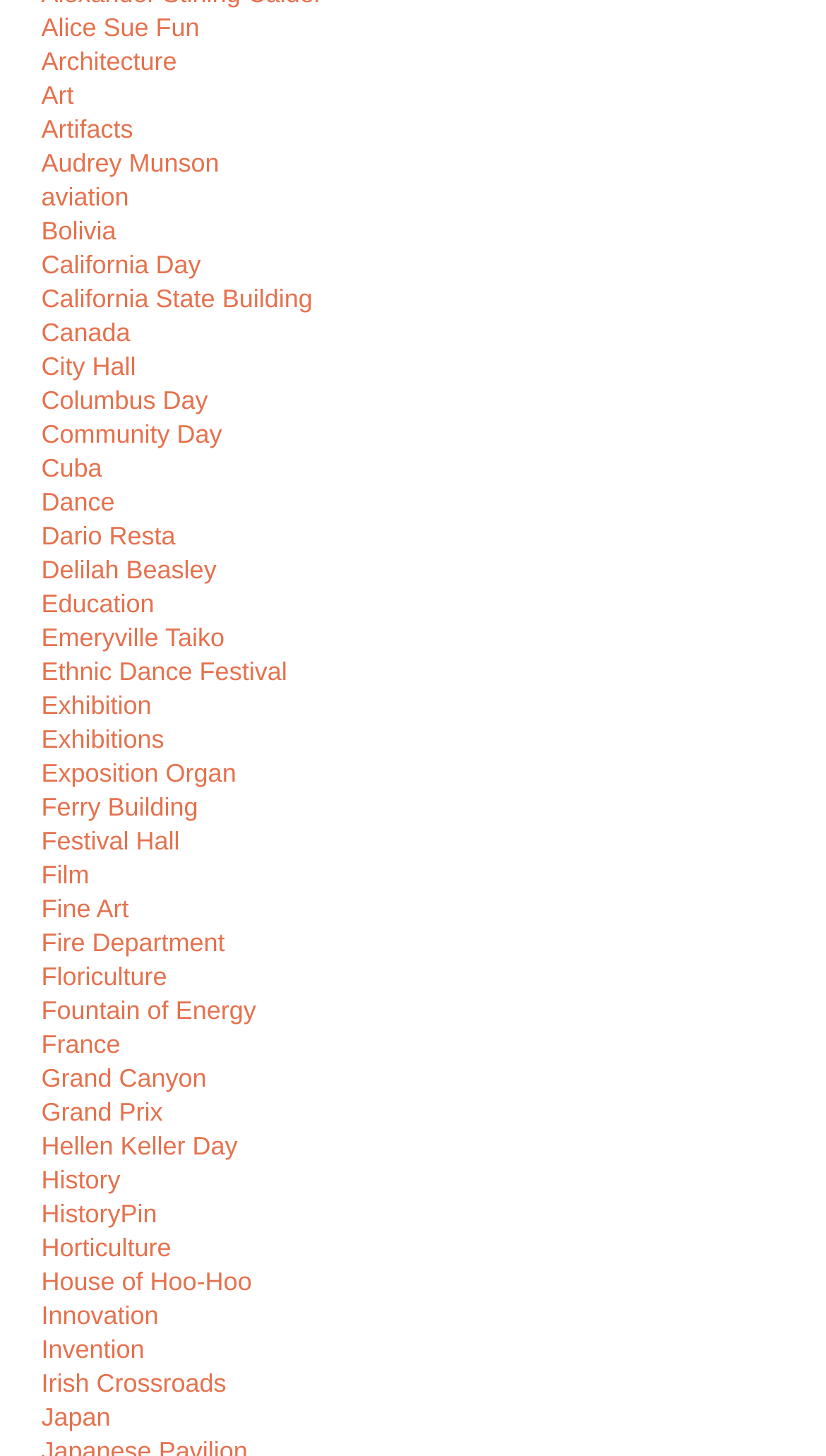Provide a brief response using a word or short phrase to this question:
Is there a link about a specific building?

Yes